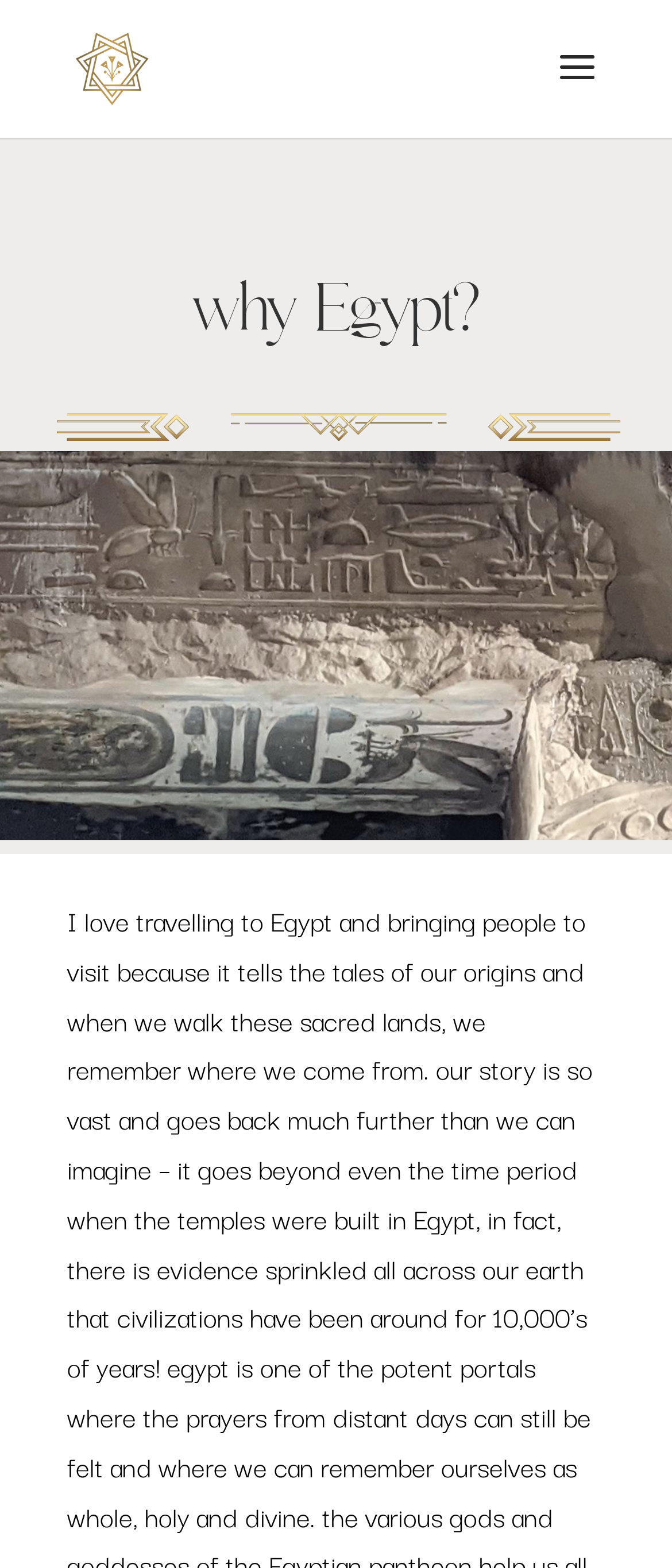What is the orientation of the separator?
Refer to the image and respond with a one-word or short-phrase answer.

Horizontal